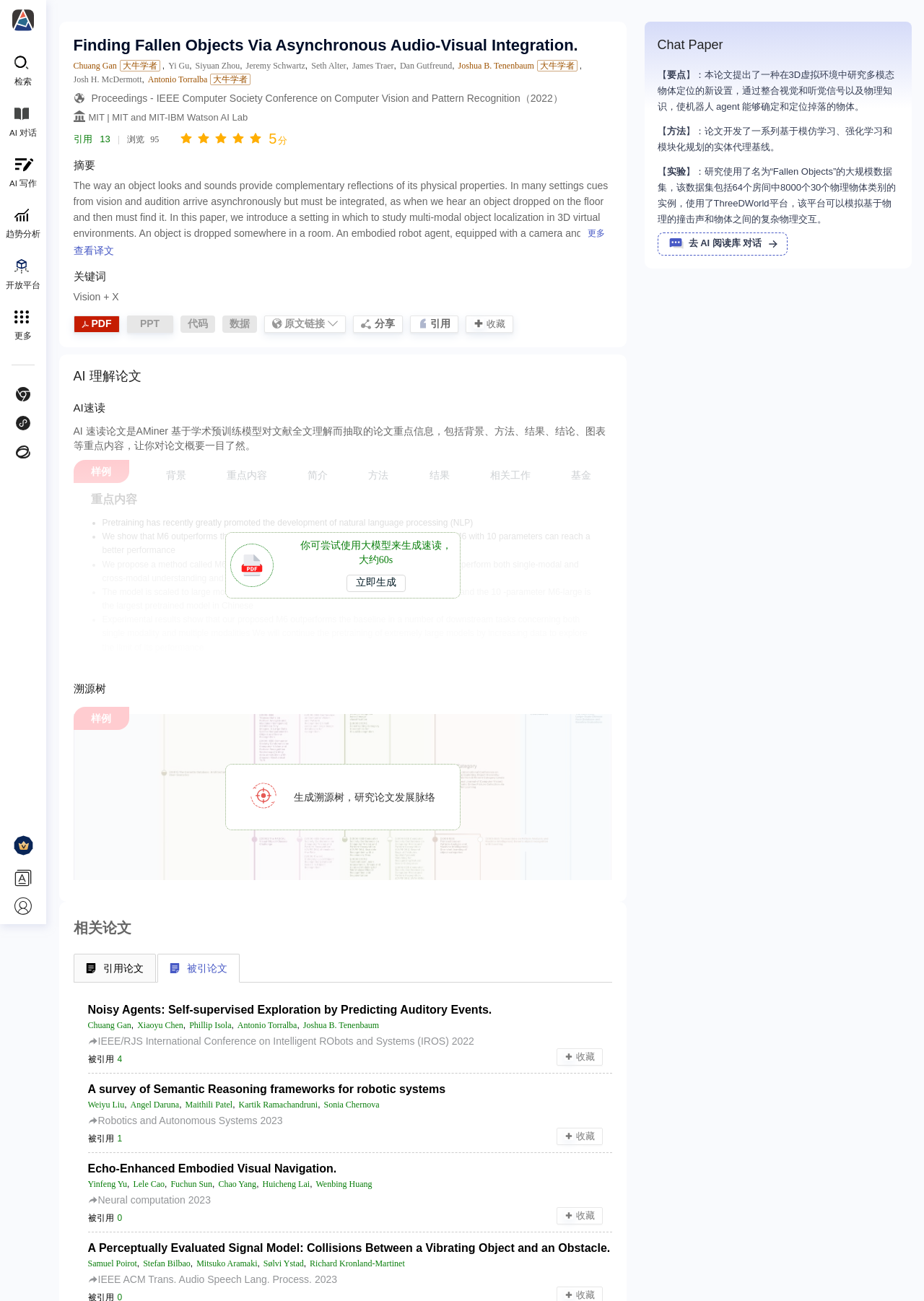How many instances of physical object categories are in the Fallen Objects dataset?
Refer to the image and provide a thorough answer to the question.

The number of instances of physical object categories in the Fallen Objects dataset is obtained from the text in the webpage which states 'The dataset uses the ThreeDWorld Platform that can simulate physics-based impact sounds and complex physical interactions between objects in a photorealistic setting, and includes 8000 instances of 30 physical object categories in 64 rooms.'